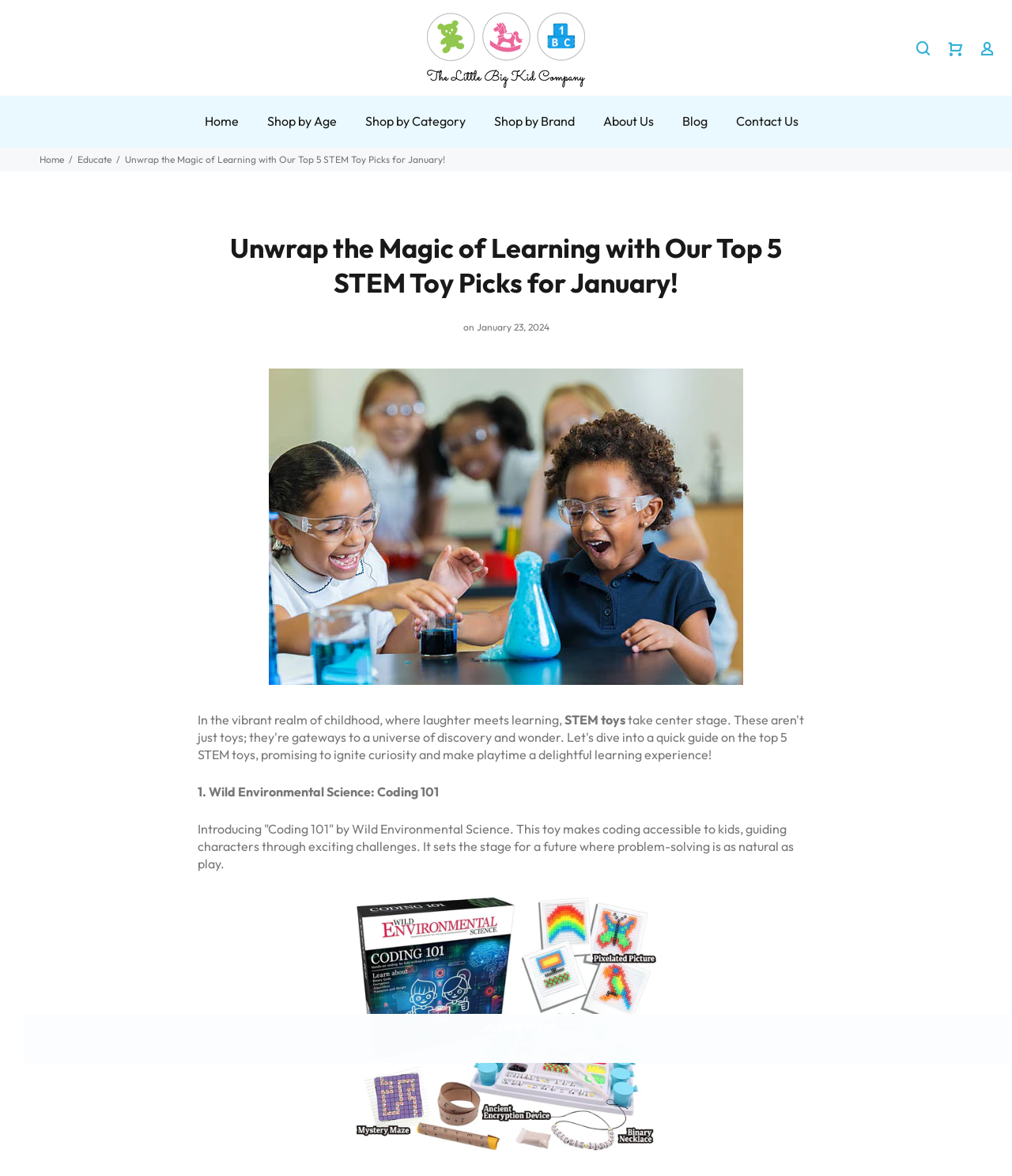Given the element description, predict the bounding box coordinates in the format (top-left x, top-left y, bottom-right x, bottom-right y). Make sure all values are between 0 and 1. Here is the element description: About Us

[0.582, 0.081, 0.66, 0.125]